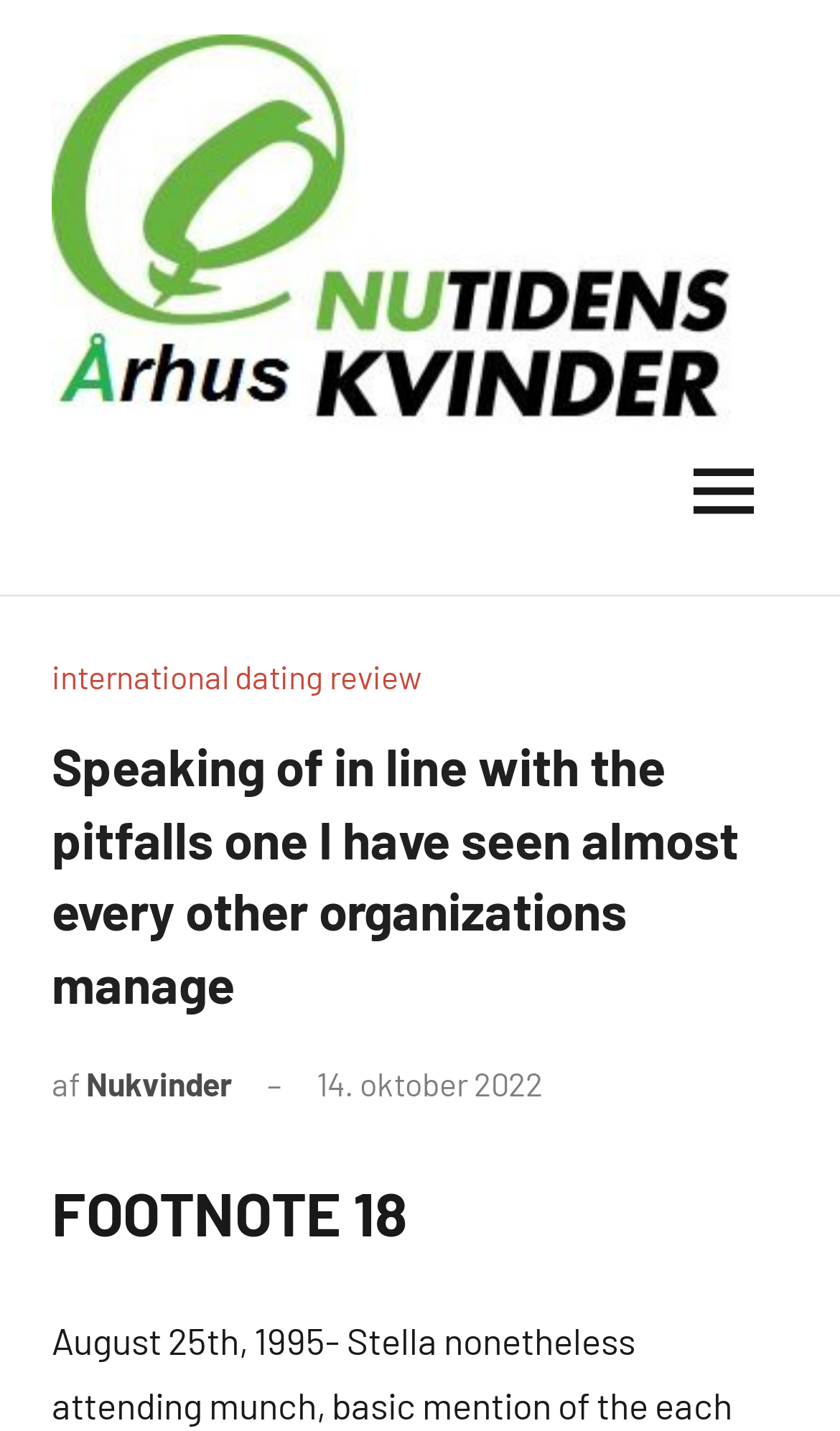Predict the bounding box coordinates of the area that should be clicked to accomplish the following instruction: "Check the footnote 18". The bounding box coordinates should consist of four float numbers between 0 and 1, i.e., [left, top, right, bottom].

[0.062, 0.819, 0.938, 0.878]